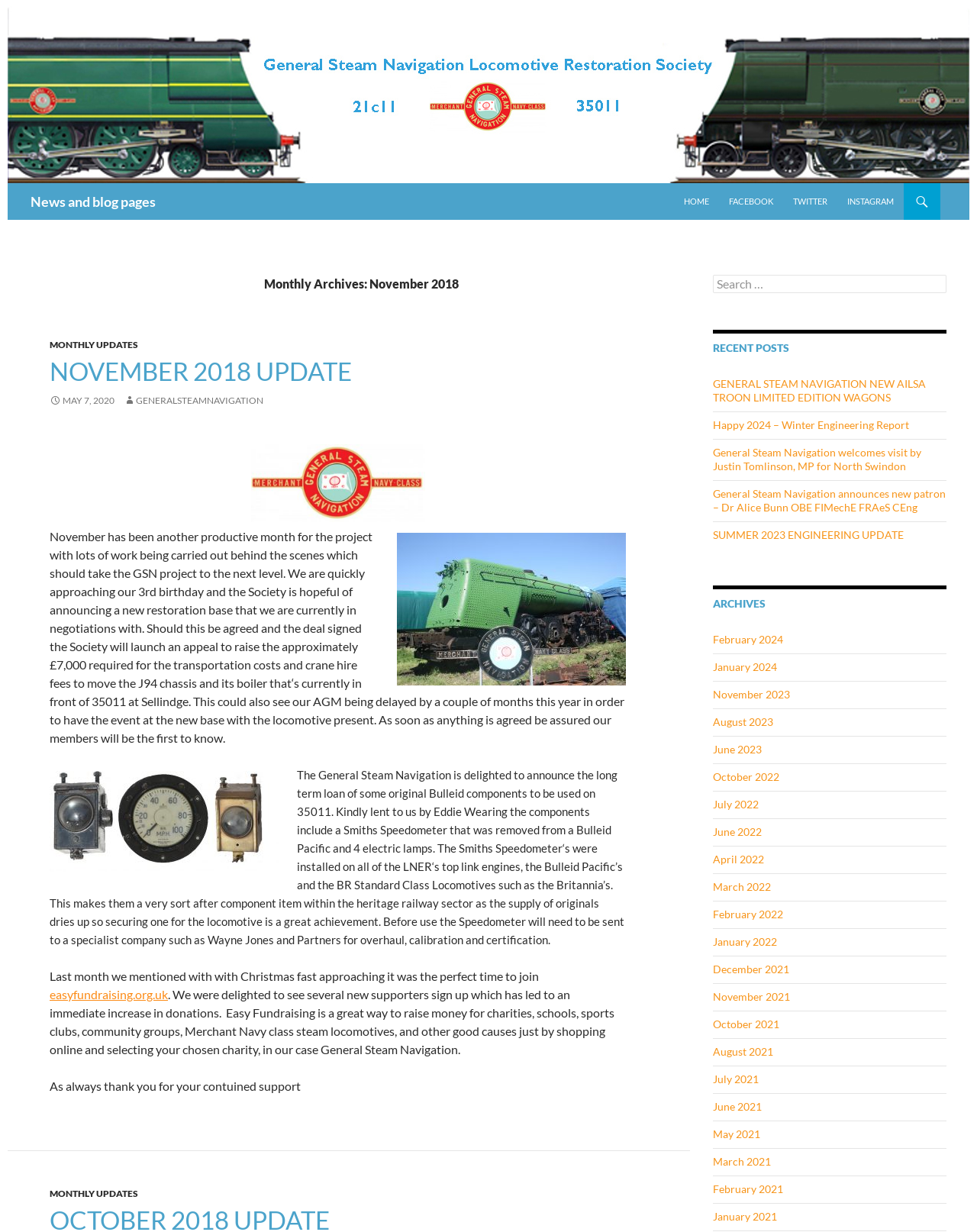Select the bounding box coordinates of the element I need to click to carry out the following instruction: "View recent posts".

[0.73, 0.268, 0.969, 0.29]